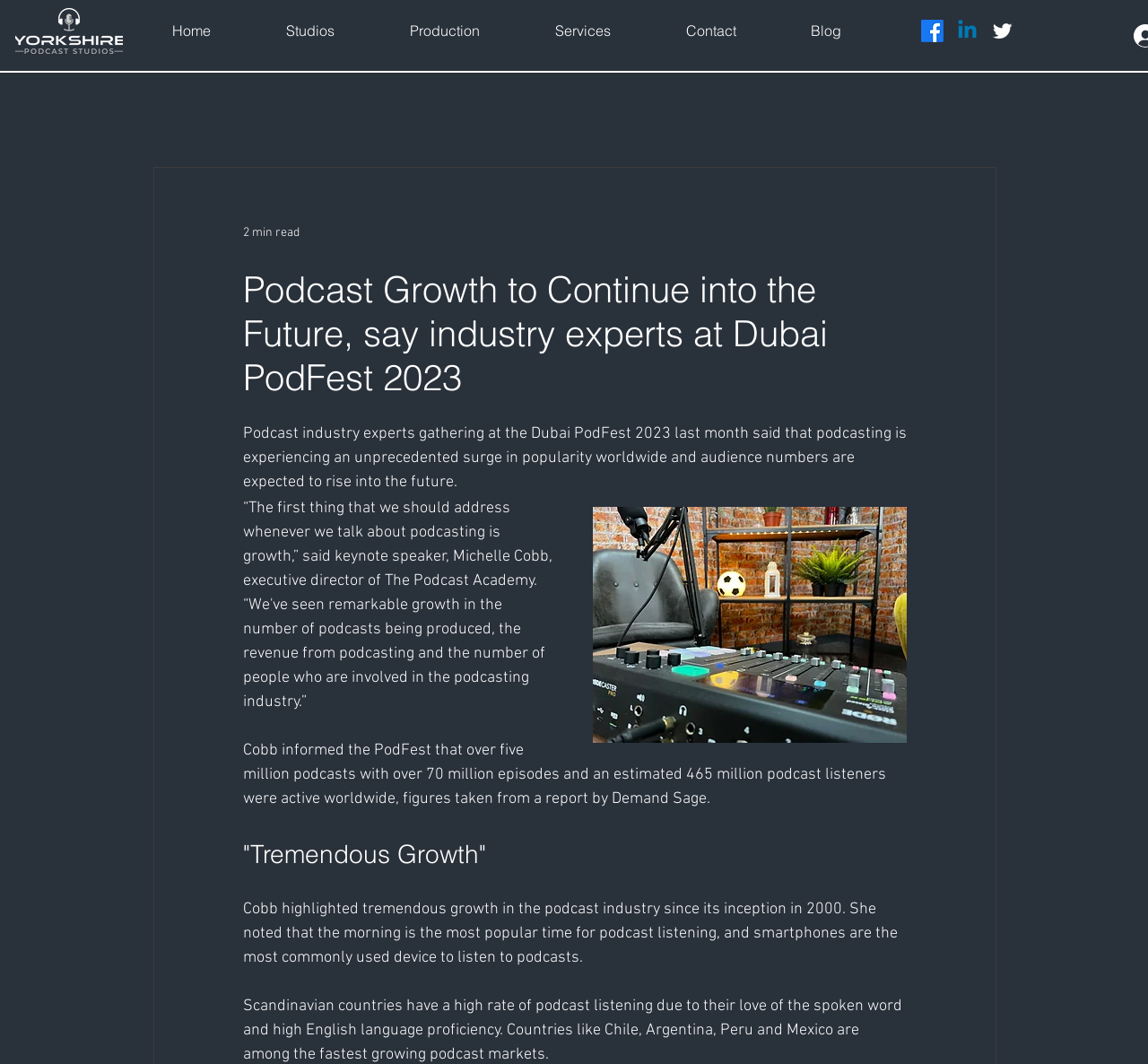Please provide a brief answer to the following inquiry using a single word or phrase:
What is the topic of the article?

Podcast growth